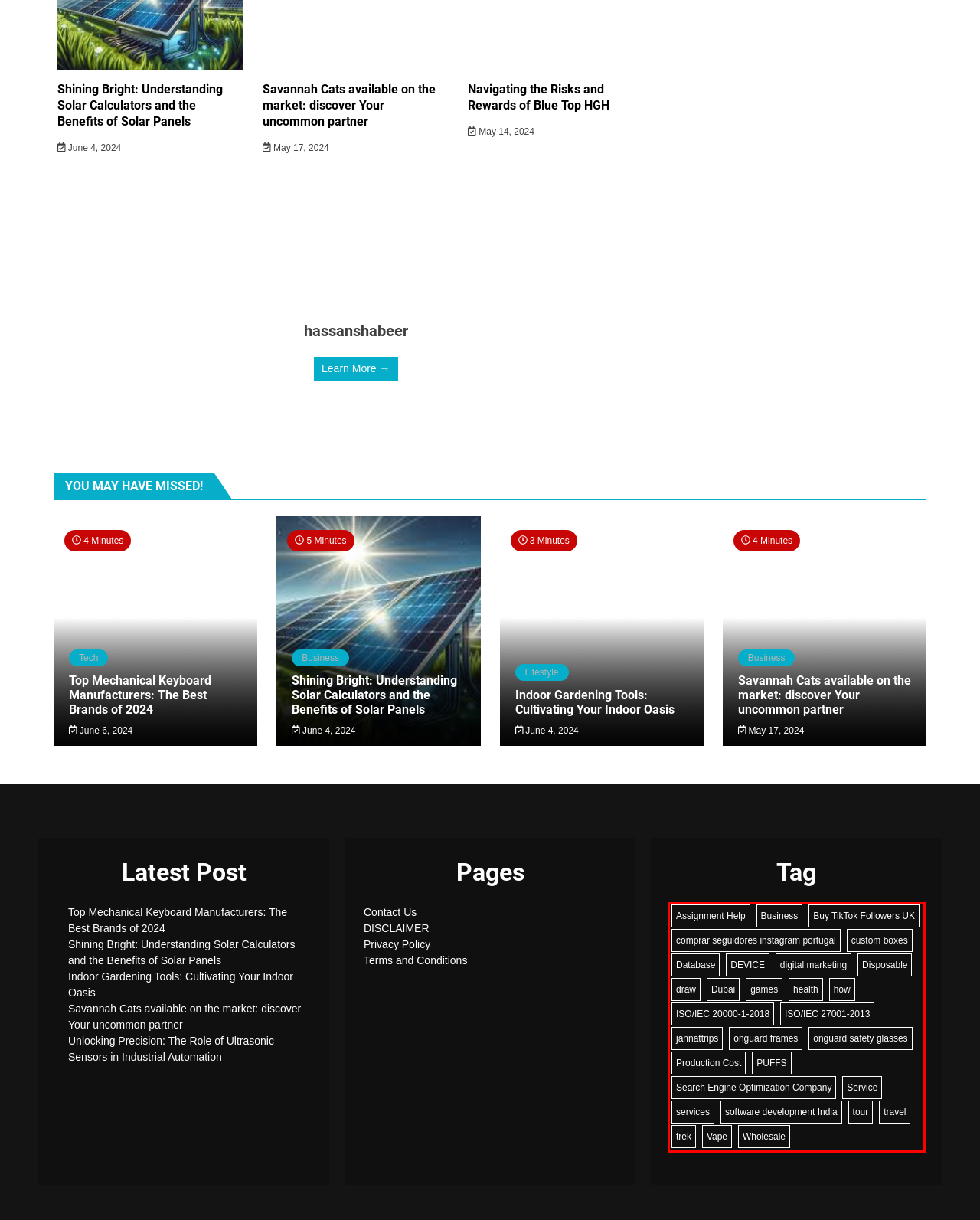Within the provided webpage screenshot, find the red rectangle bounding box and perform OCR to obtain the text content.

Assignment Help Business Buy TikTok Followers UK comprar seguidores instagram portugal custom boxes Database DEVICE digital marketing Disposable draw Dubai games health how ISO/IEC 20000-1-2018 ISO/IEC 27001-2013 jannattrips onguard frames onguard safety glasses Production Cost PUFFS Search Engine Optimization Company Service services software development India tour travel trek Vape Wholesale